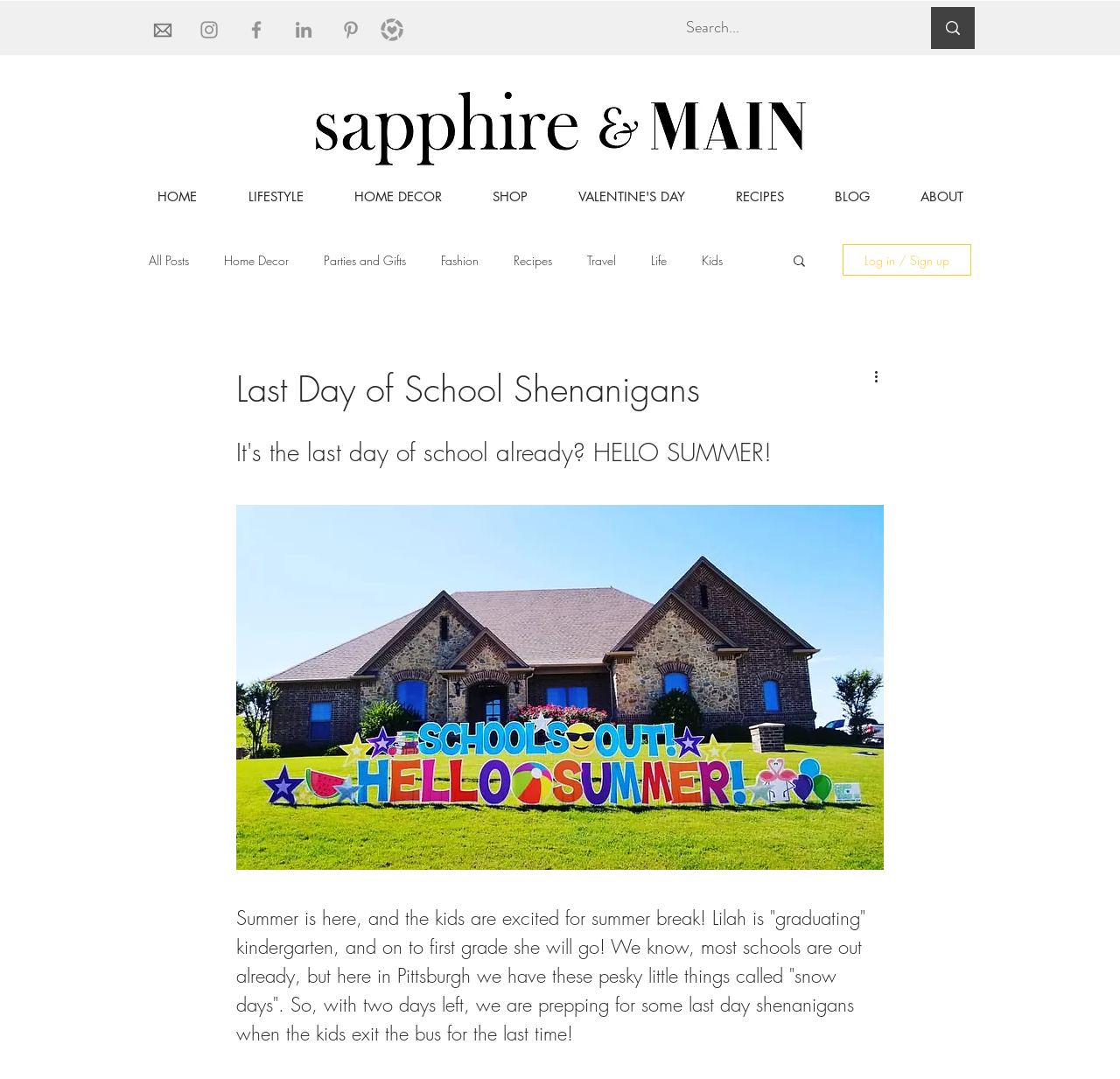What is the social media platform with an icon?
Please interpret the details in the image and answer the question thoroughly.

I found a link with an image icon, and the OCR text is 'Instagram', which is a social media platform.